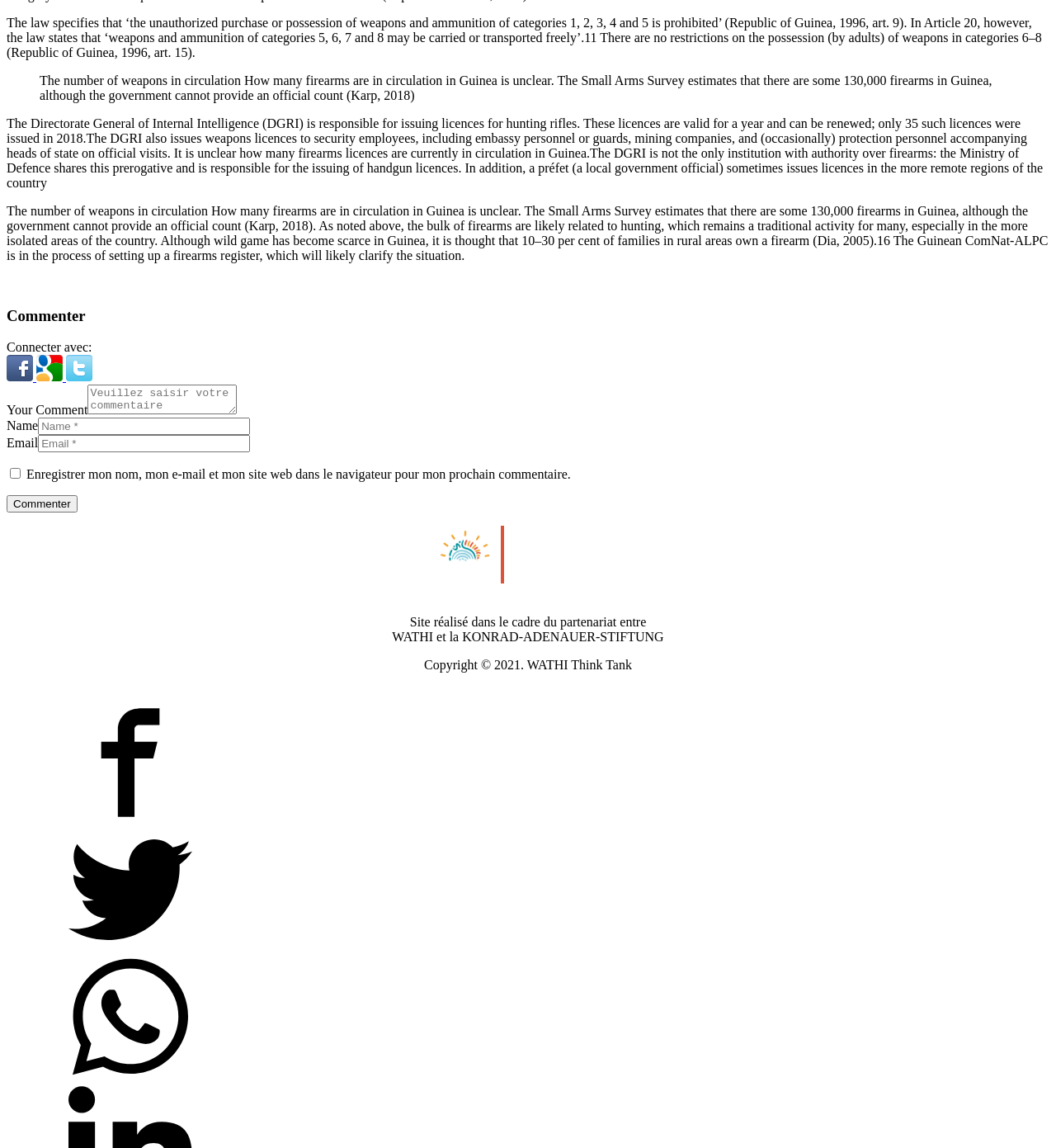Please identify the bounding box coordinates of the element I need to click to follow this instruction: "Go to ICML 2023 Conference homepage".

None